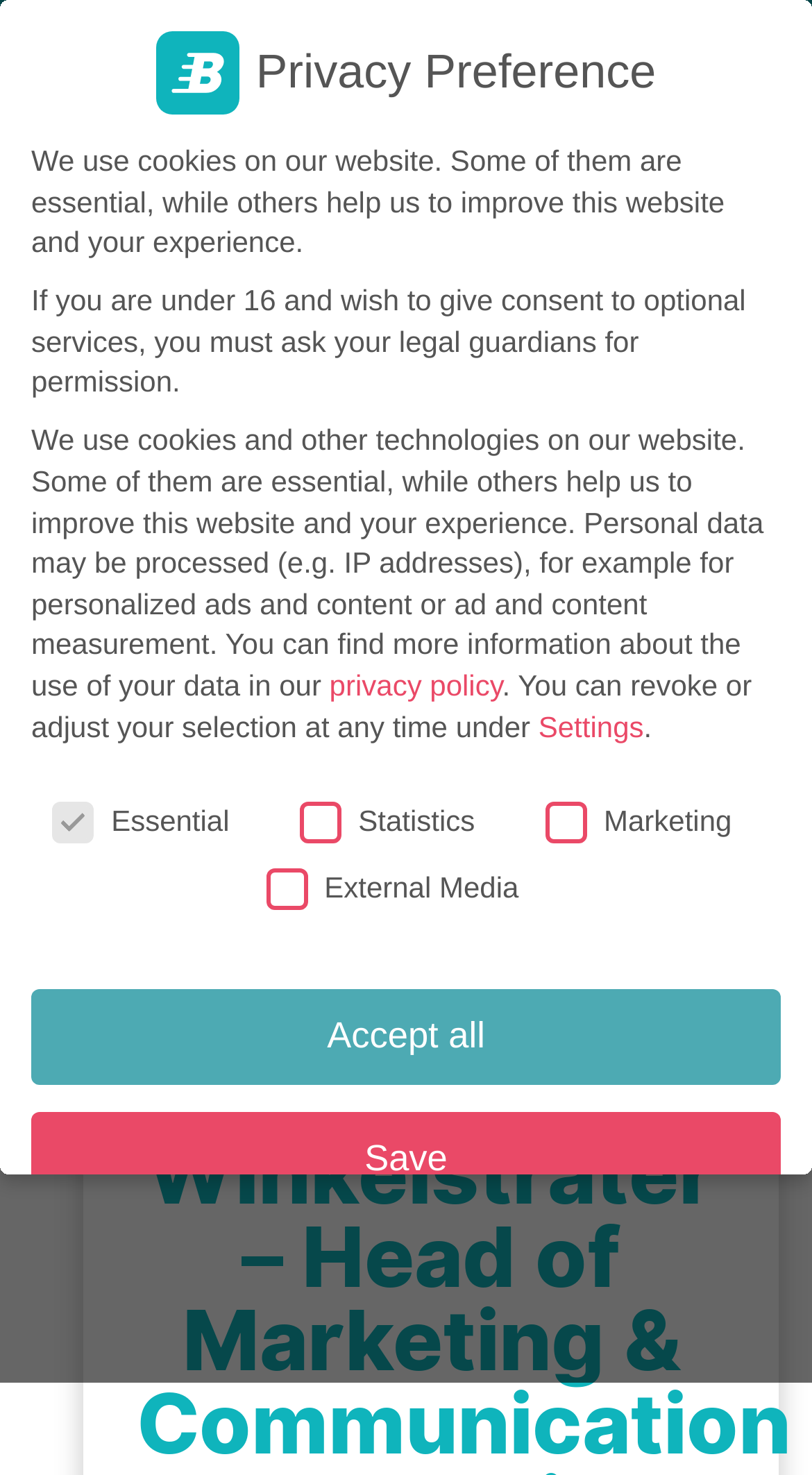Who is being interviewed in the article?
Please provide an in-depth and detailed response to the question.

The root element of the webpage has a description 'Interview with Holger Winkelsträter – Head of Marketing & Communication at Caverion - Brandification', which suggests that the article is an interview with Holger Winkelsträter, the Head of Marketing & Communication at Caverion.